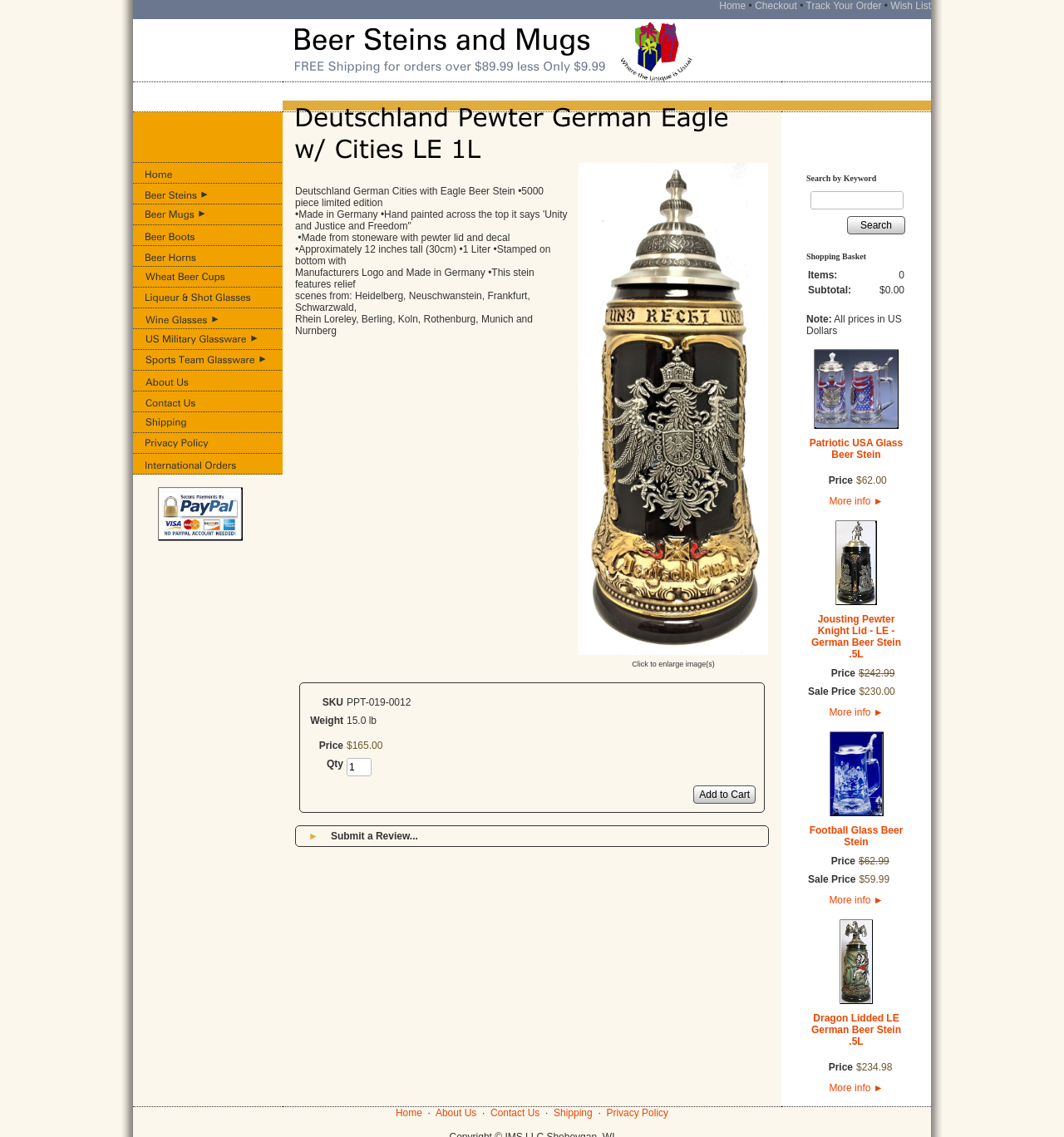Please identify the coordinates of the bounding box for the clickable region that will accomplish this instruction: "Go to About Us".

[0.137, 0.33, 0.177, 0.34]